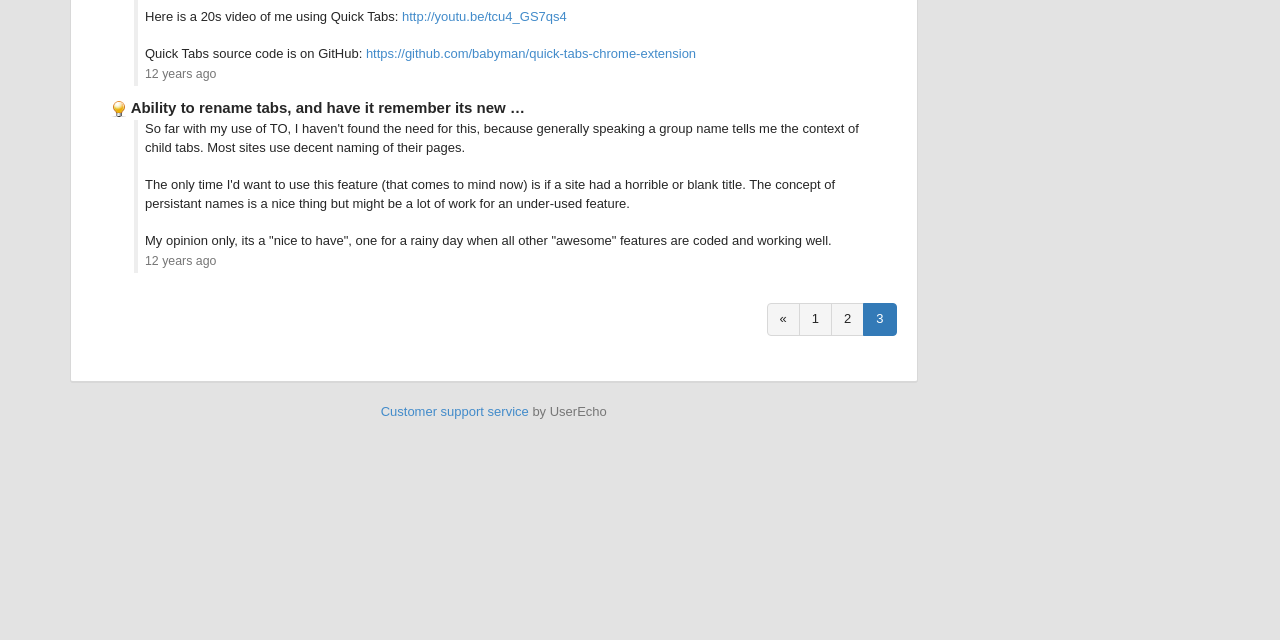Given the element description "1", identify the bounding box of the corresponding UI element.

[0.624, 0.474, 0.65, 0.525]